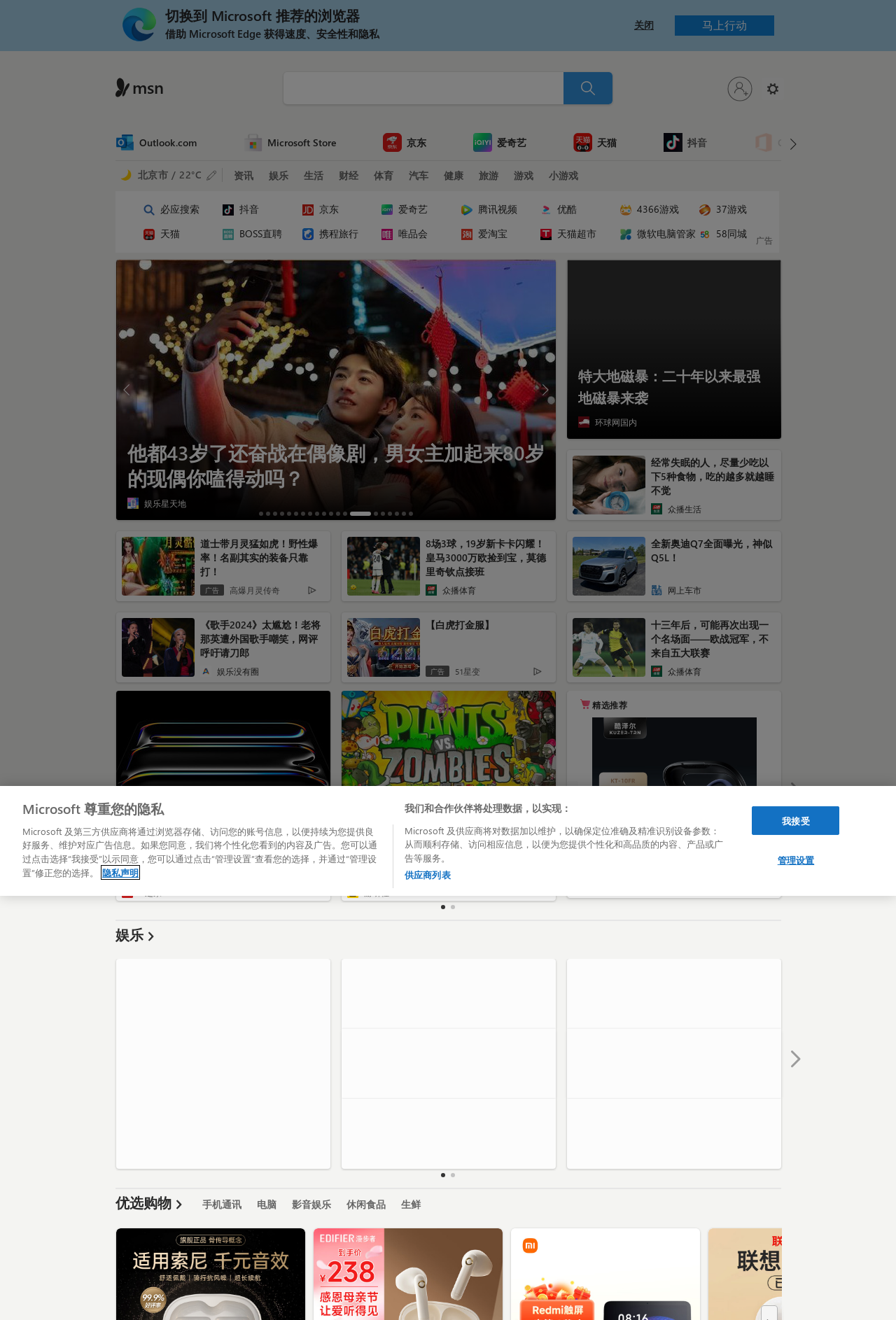Find the bounding box coordinates of the area to click in order to follow the instruction: "Read news about entertainment".

[0.3, 0.128, 0.322, 0.138]